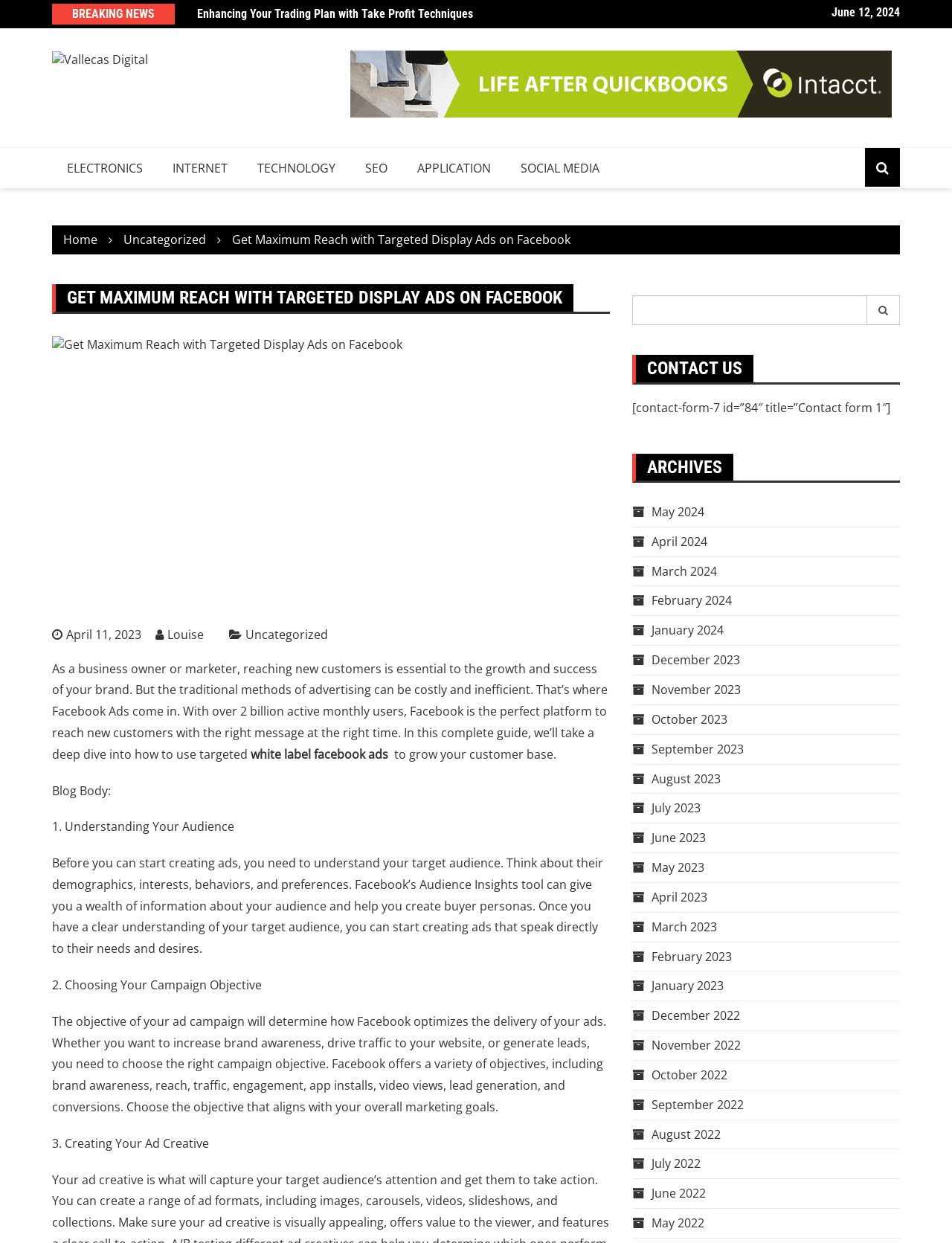Give an in-depth explanation of the webpage layout and content.

This webpage is about Vallecas Digital, a digital marketing agency, and it appears to be a blog post about using targeted display ads on Facebook. 

At the top of the page, there is a heading "BREAKING NEWS" followed by two more headings, "Enhancing Your Trading Plan with Take Profit Techniques" and "The Scoreboard Chronicles: Live Football Match Updates". Below these headings, there is a date "June 12, 2024" and a link to "Vallecas Digital" with an accompanying image.

On the left side of the page, there are several links to different categories, including "ELECTRONICS", "INTERNET", "TECHNOLOGY", "SEO", "APPLICATION", and "SOCIAL MEDIA". Below these links, there are more links to specific pages, such as "Home", "Uncategorized", and the current page, "Get Maximum Reach with Targeted Display Ads on Facebook".

The main content of the page is a blog post about using targeted display ads on Facebook. The post has a heading "GET MAXIMUM REACH WITH TARGETED DISPLAY ADS ON FACEBOOK" and is accompanied by an image. The post discusses the importance of reaching new customers and how Facebook Ads can be an effective way to do so. It then dives into a step-by-step guide on how to use targeted display ads, including understanding your audience, choosing your campaign objective, and creating your ad creative.

On the right side of the page, there is a search bar and a section for contacting the agency, including a contact form and links to archives of past posts, organized by month.